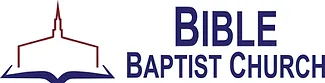Provide a thorough description of the image presented.

The image features the logo of the Bible Baptist Church, prominently displaying an open Bible with a stylized silhouette of a church steeple above it. The name "BIBLE BAPTIST CHURCH" is written in bold, capital letters, emphasizing the church's name and mission. The design merges elements of traditional church architecture with a clear representation of the Bible, symbolizing the church's focus on Scripture and community worship. This logo reflects a commitment to faith and the teachings of Christianity, creating a strong visual identity for the church.